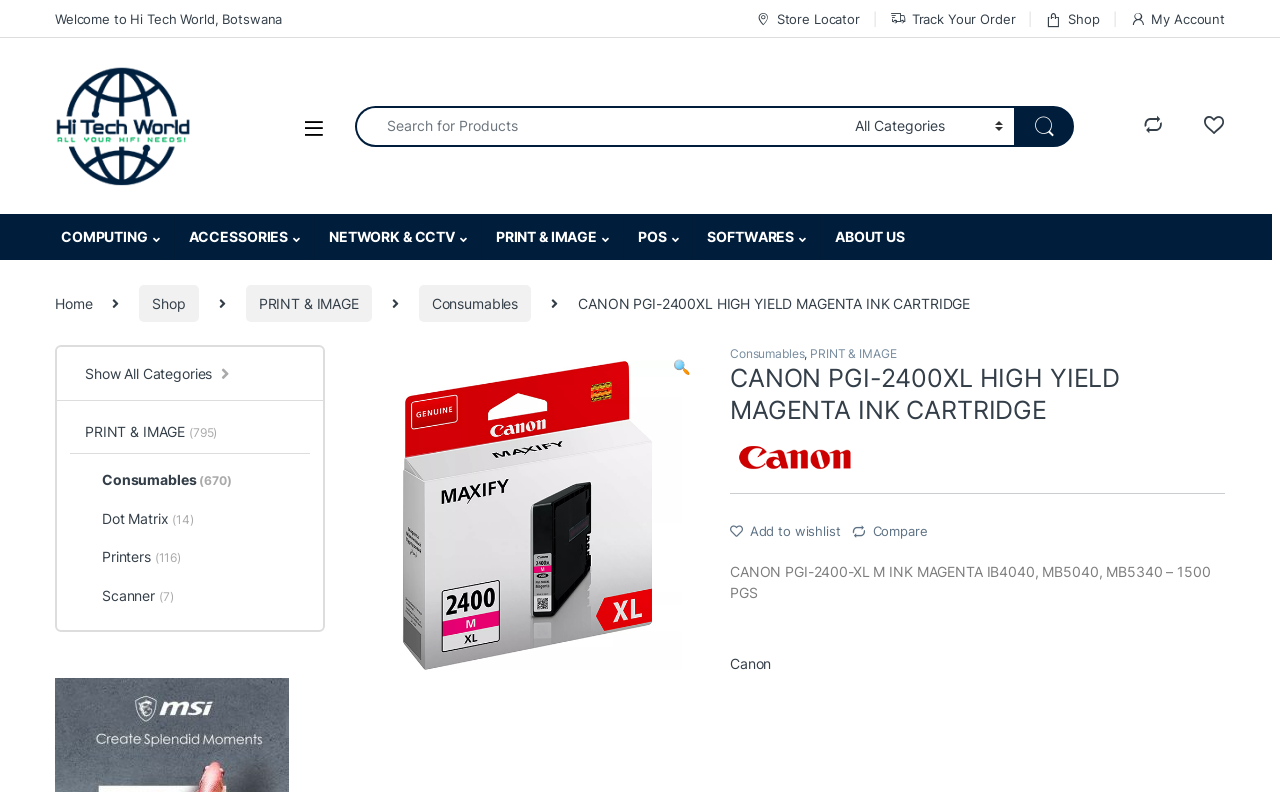What is the category of the product?
Could you please answer the question thoroughly and with as much detail as possible?

The category of the product is obtained from the breadcrumb navigation on the page, which shows 'PRINT & IMAGE' as one of the categories.